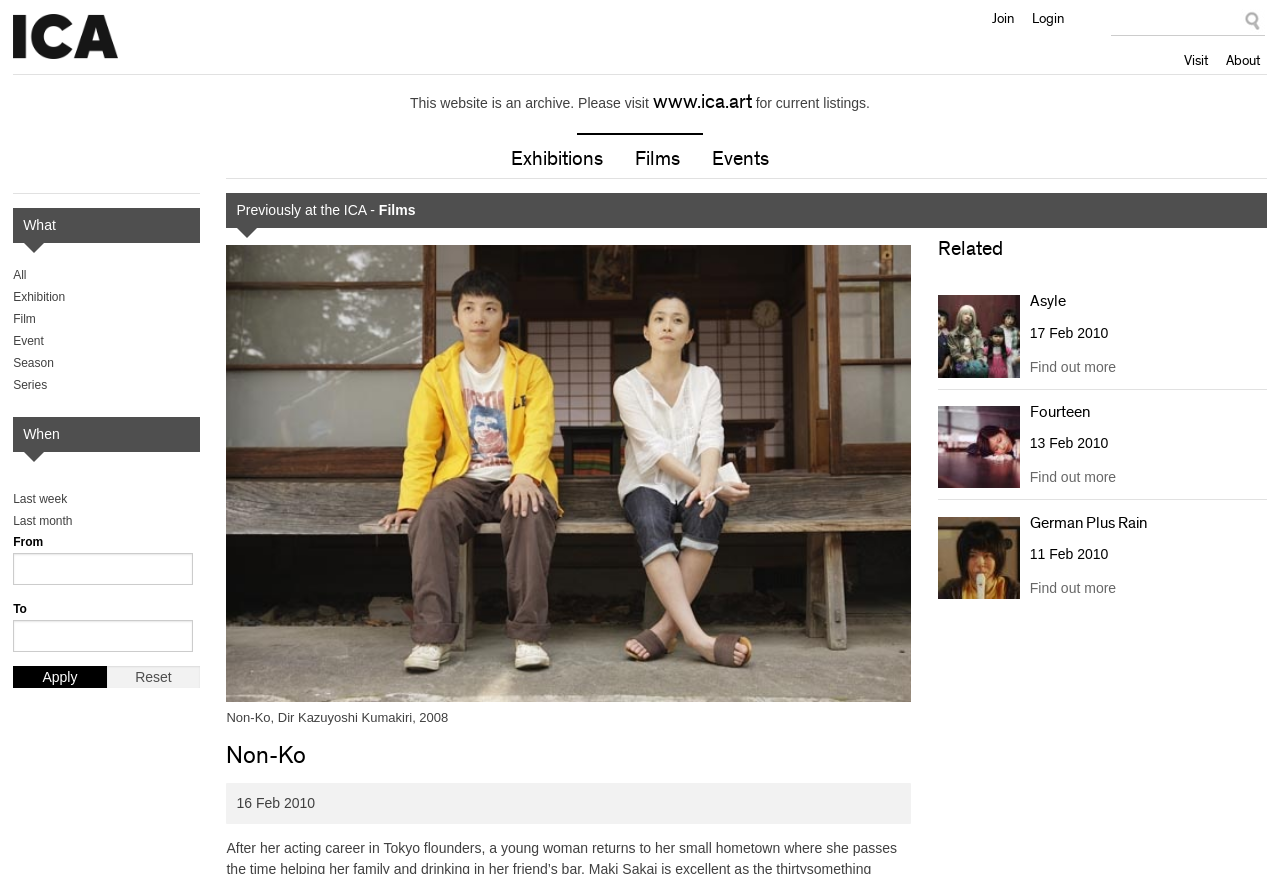How many navigation links are at the top of the webpage?
Using the image as a reference, answer the question in detail.

The webpage has five navigation links at the top, namely 'Institute of Contemporary Arts', 'Visit', 'About', 'Join', and 'Login'.